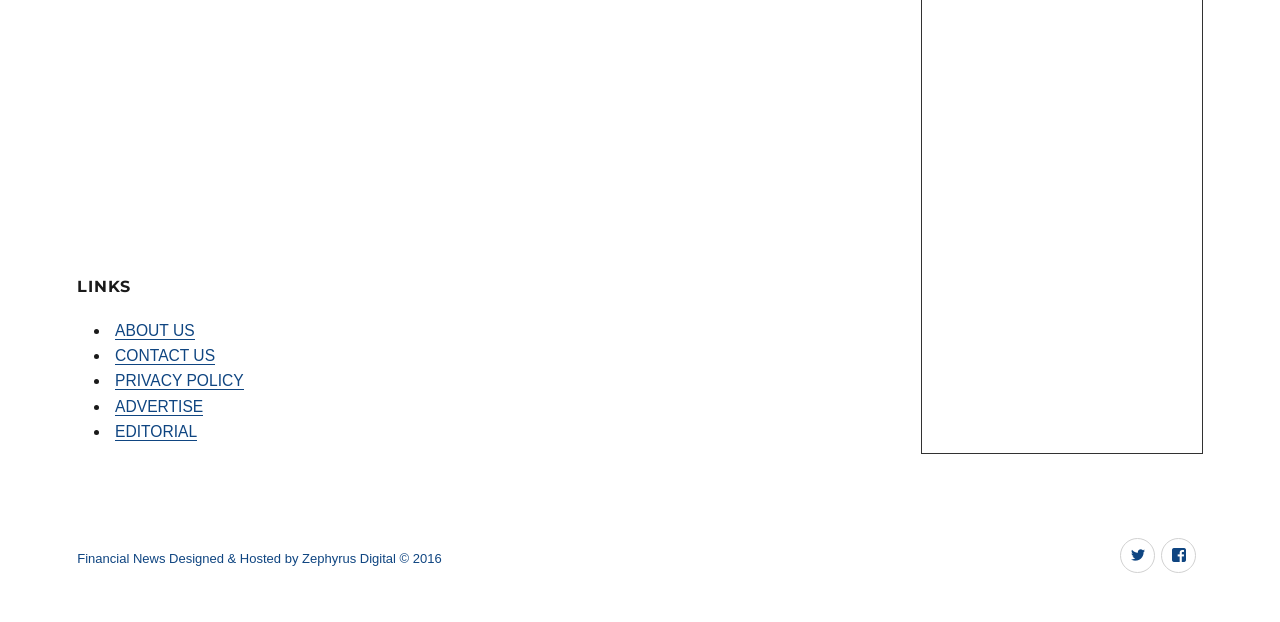Specify the bounding box coordinates of the element's region that should be clicked to achieve the following instruction: "Click on ABOUT US". The bounding box coordinates consist of four float numbers between 0 and 1, in the format [left, top, right, bottom].

[0.09, 0.518, 0.152, 0.545]